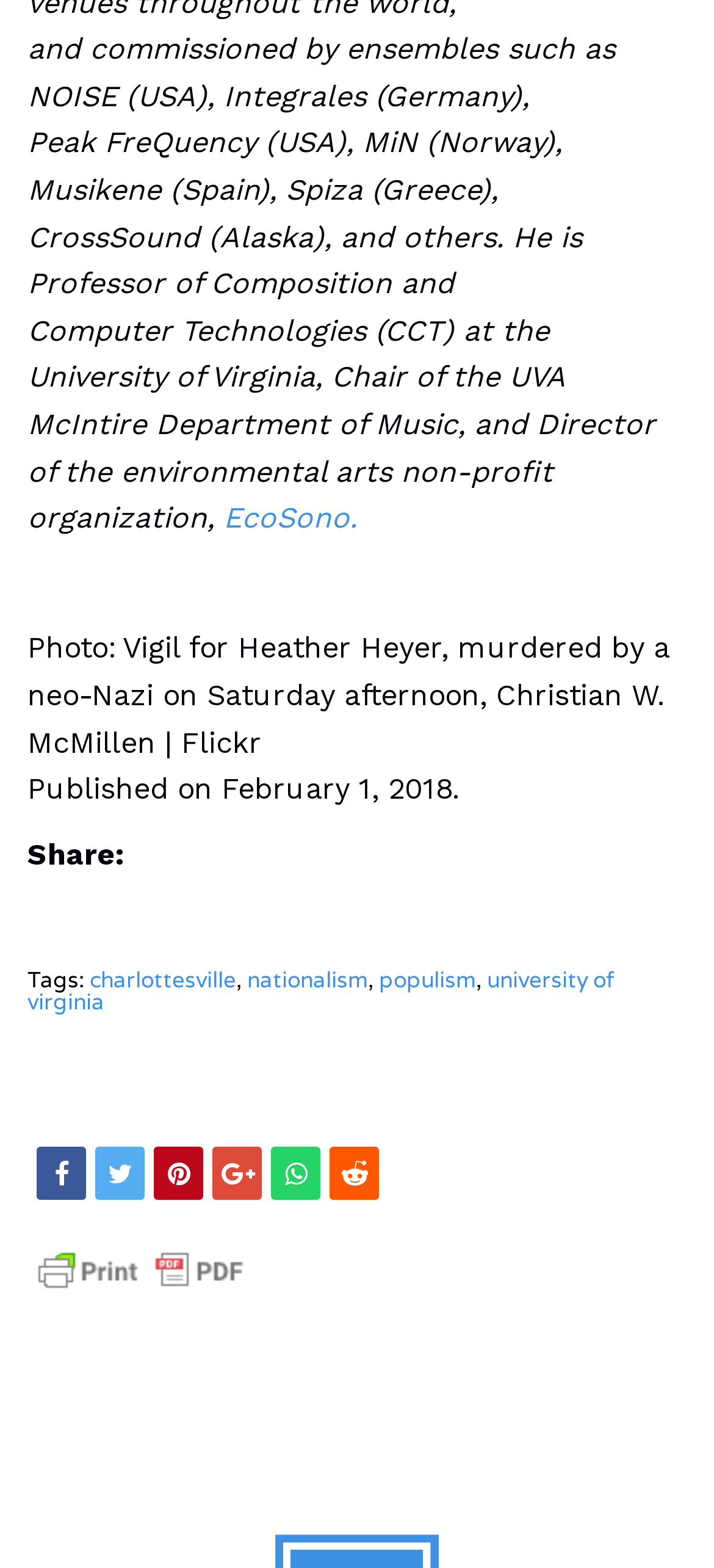How many tags are associated with the article?
Observe the image and answer the question with a one-word or short phrase response.

4